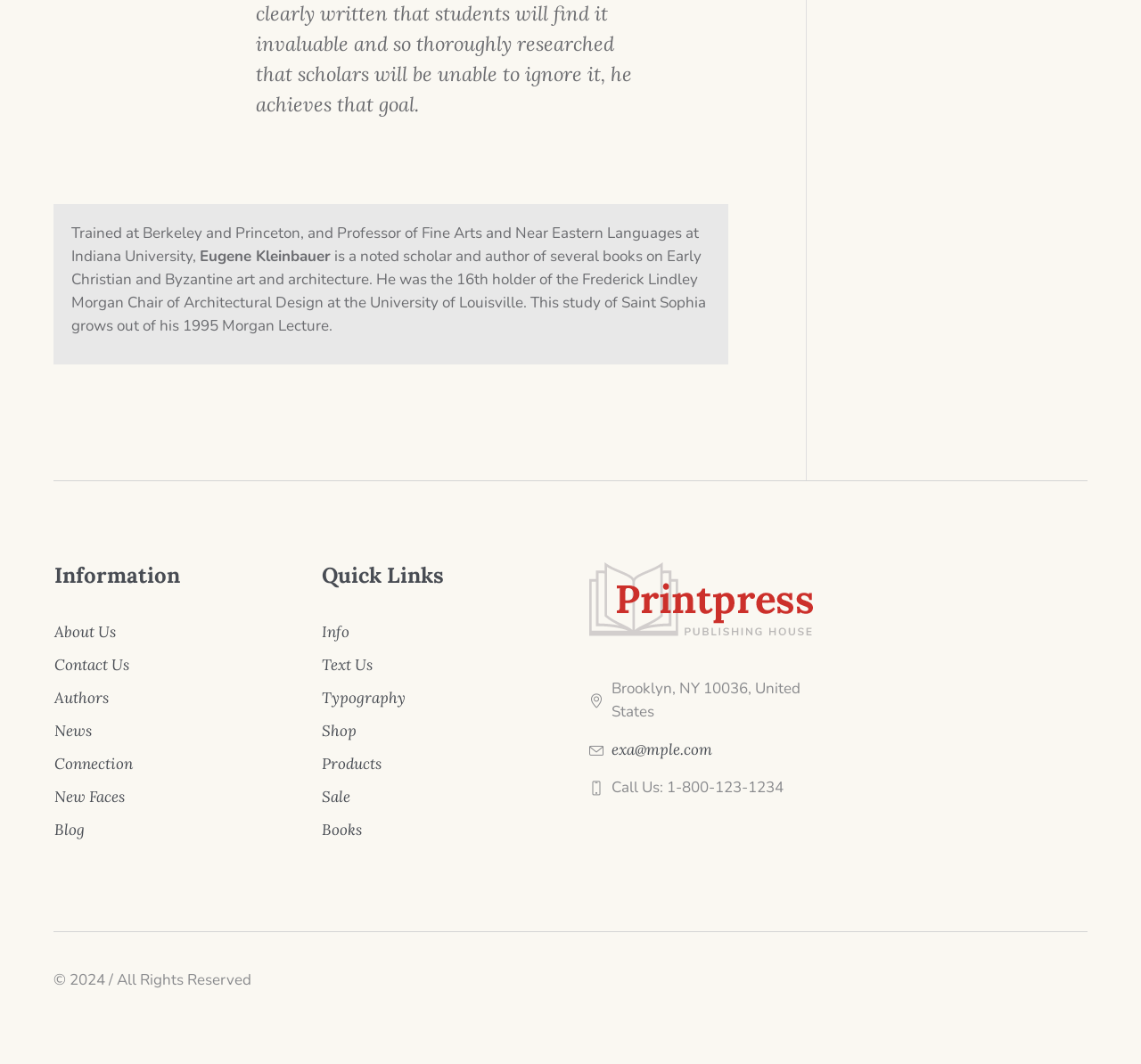Please predict the bounding box coordinates of the element's region where a click is necessary to complete the following instruction: "Click on Authors". The coordinates should be represented by four float numbers between 0 and 1, i.e., [left, top, right, bottom].

[0.047, 0.647, 0.095, 0.665]